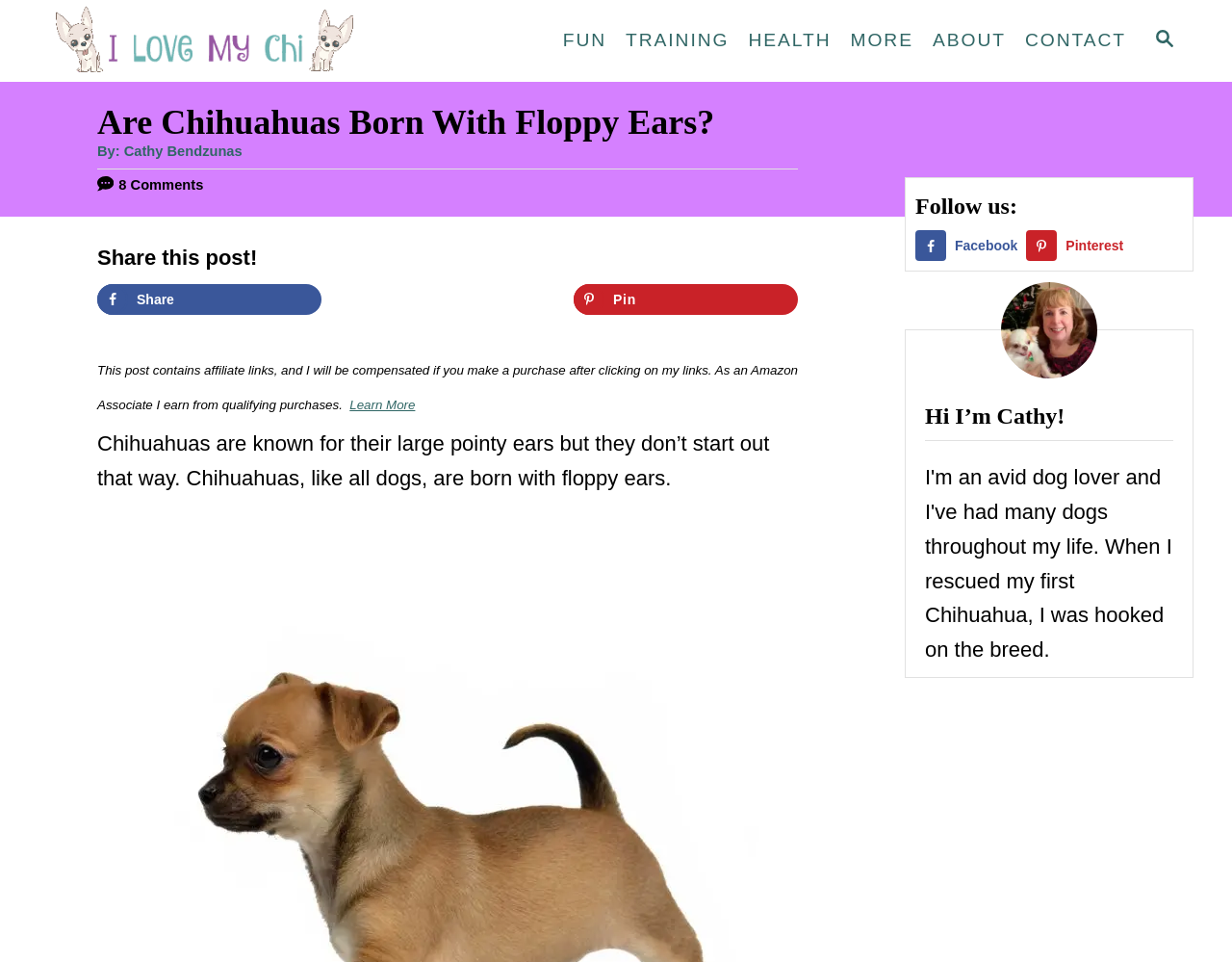Write a detailed summary of the webpage.

This webpage is about Chihuahuas, specifically discussing whether they are born with floppy ears. At the top, there is a search button on the right side, accompanied by a small image. On the left side, there is a link to "I Love My Chi" with a corresponding image. Below this, there are several links to different categories, including "FUN", "TRAINING", "HEALTH", "MORE", "ABOUT", and "CONTACT".

The main content of the webpage is divided into sections. The first section has a heading "Are Chihuahuas Born With Floppy Ears?" followed by the author's name, "Cathy Bendzunas", and a small image. There is also a mention of 8 comments. Below this, there are social media sharing links, including Facebook, X, and Pinterest, each accompanied by a small image.

The main article starts with a paragraph discussing how Chihuahuas are known for their large pointy ears, but they are born with floppy ears. The text is followed by a disclosure statement about affiliate links and a link to "Learn More".

On the right side of the webpage, there is a section with a heading "Follow us:" and links to follow the website on Facebook and Pinterest, each accompanied by a small image. Below this, there is an image of a blond woman holding a white Chihuahua. Finally, there is a heading "Hi I’m Cathy!" at the bottom right corner of the webpage.